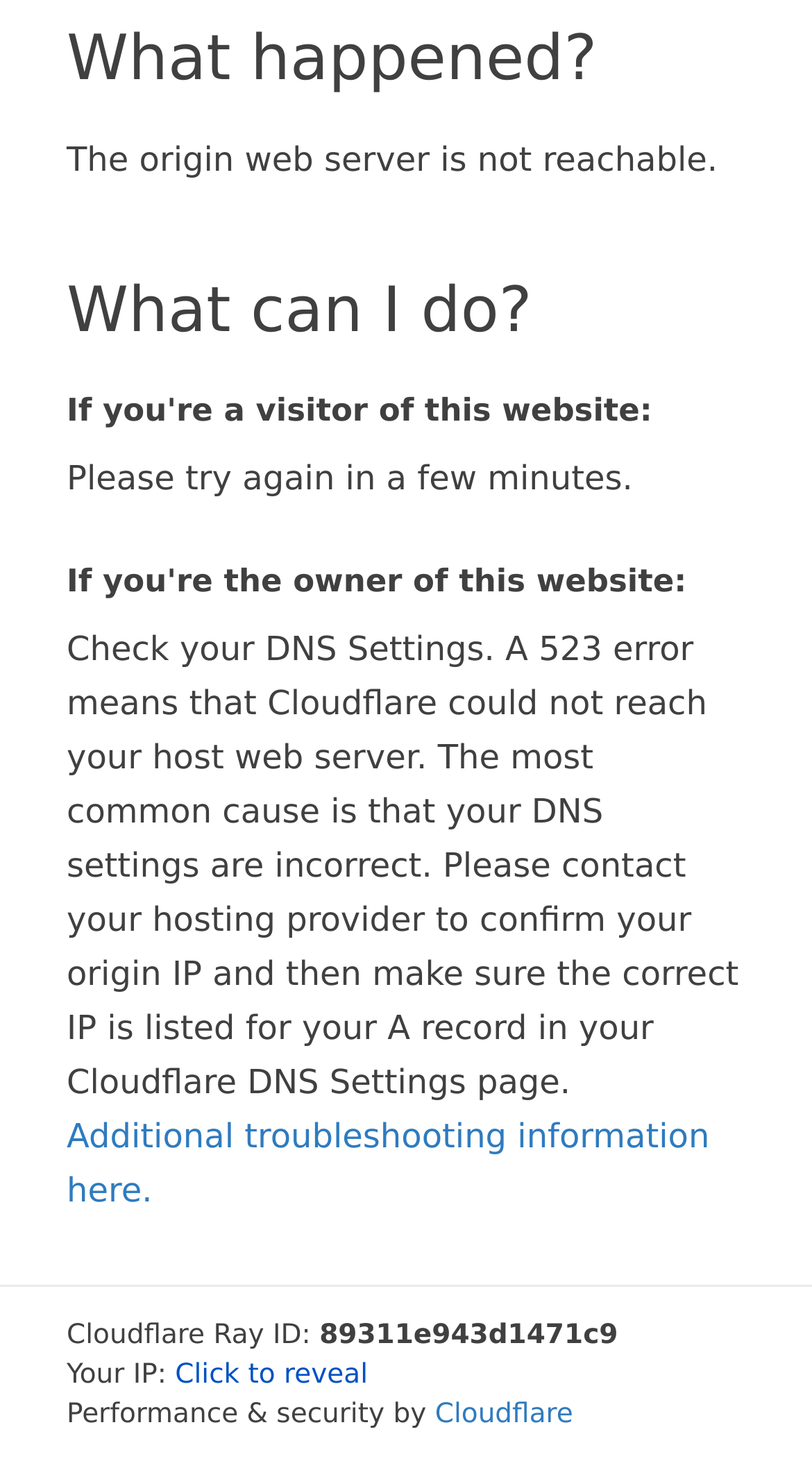Bounding box coordinates should be provided in the format (top-left x, top-left y, bottom-right x, bottom-right y) with all values between 0 and 1. Identify the bounding box for this UI element: Click to reveal

[0.216, 0.927, 0.453, 0.948]